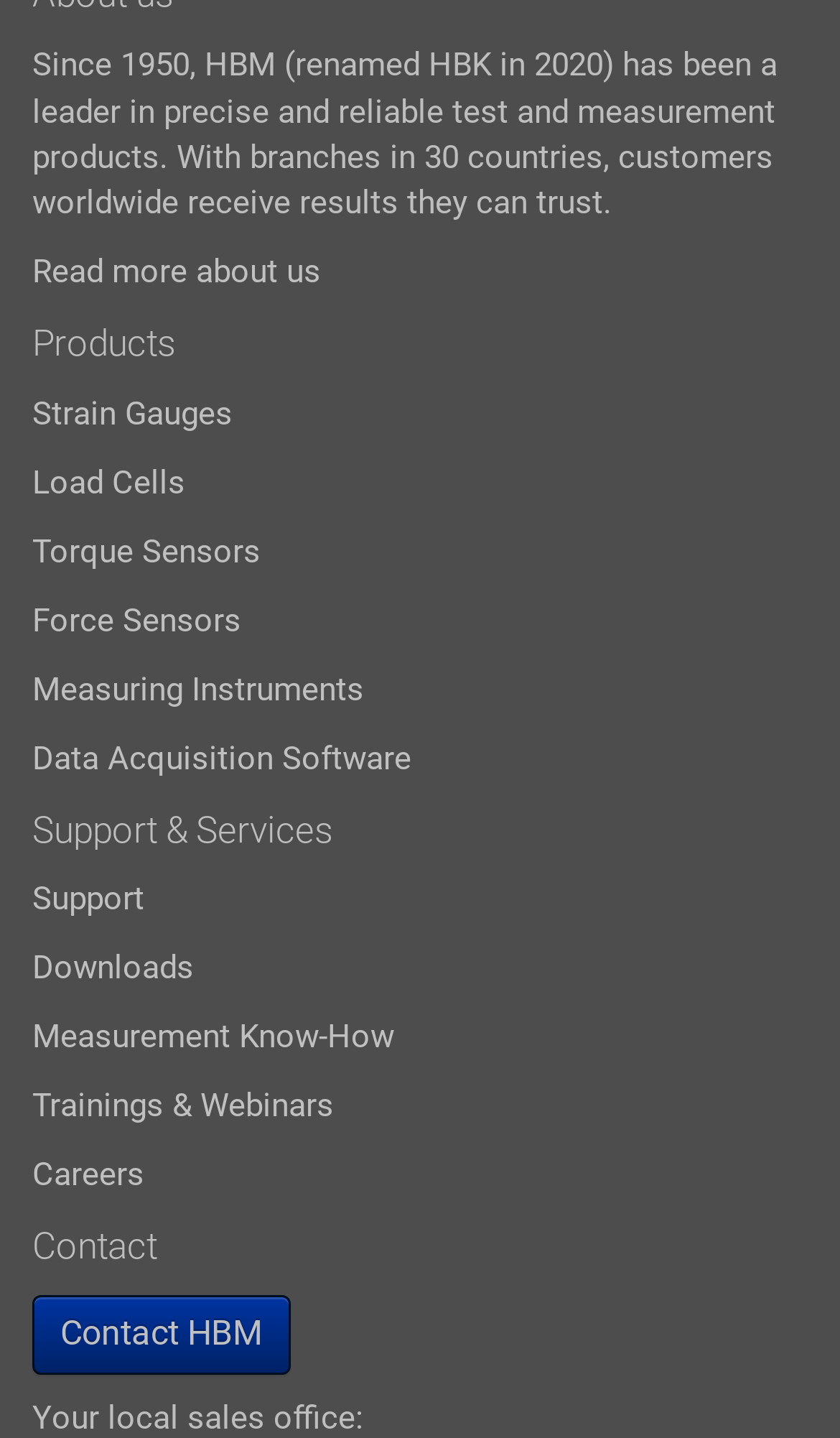What is the purpose of the 'Measurement Know-How' section?
Look at the screenshot and give a one-word or phrase answer.

Providing measurement knowledge